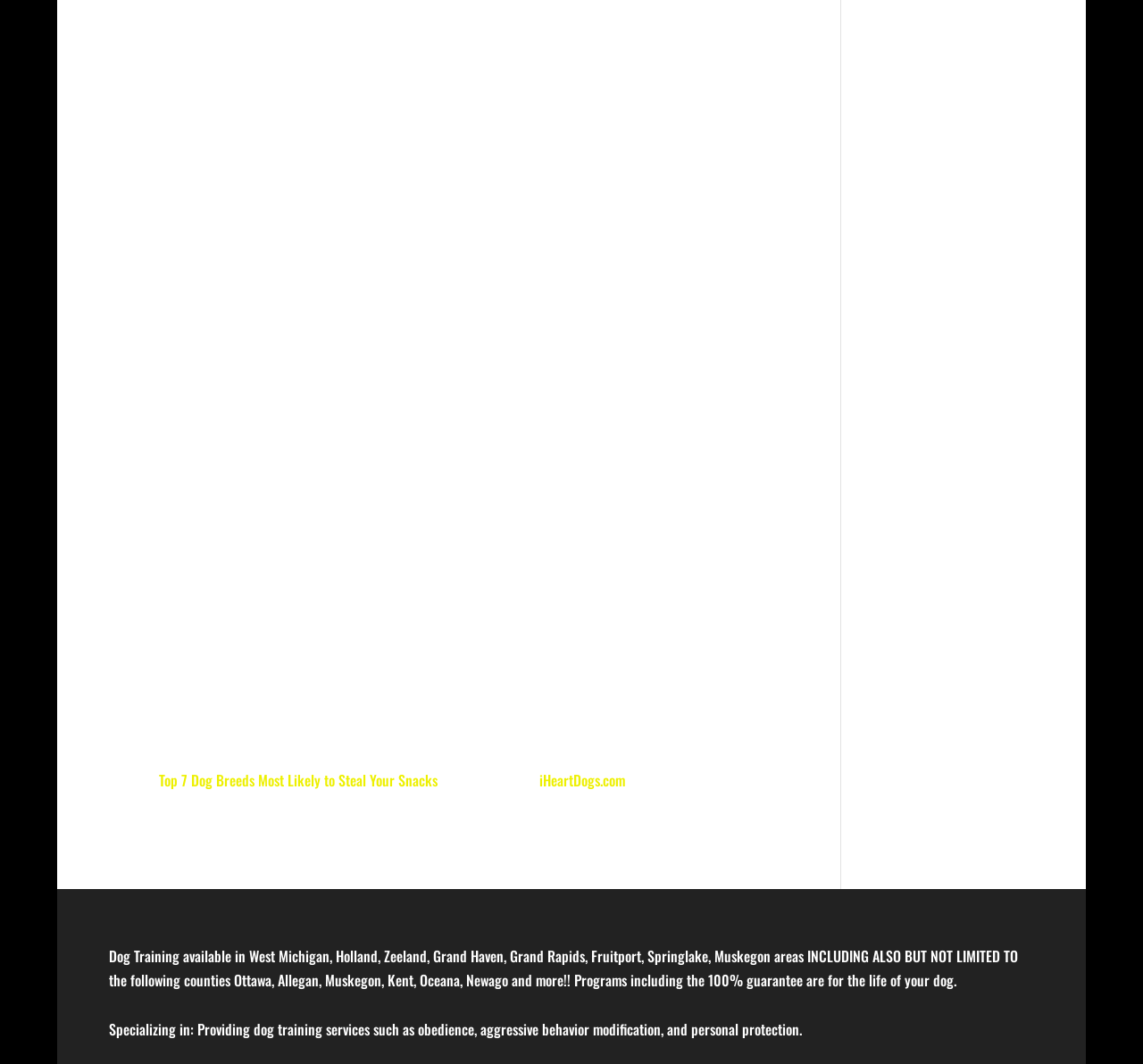Utilize the details in the image to thoroughly answer the following question: What services are offered in West Michigan?

According to the webpage, dog training services are available in West Michigan, including areas such as Holland, Zeeland, Grand Haven, and Grand Rapids, with programs that include a 100% guarantee for the life of the dog.